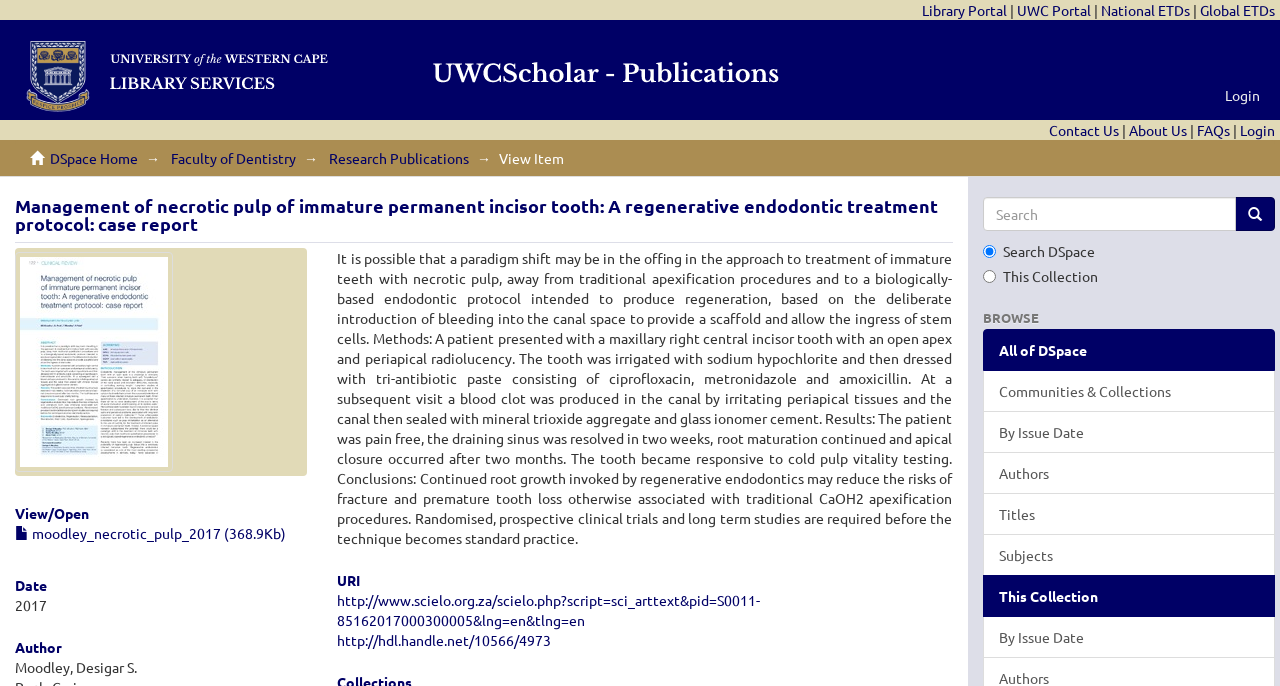Predict the bounding box coordinates of the area that should be clicked to accomplish the following instruction: "Browse all of DSpace". The bounding box coordinates should consist of four float numbers between 0 and 1, i.e., [left, top, right, bottom].

[0.78, 0.497, 0.849, 0.523]